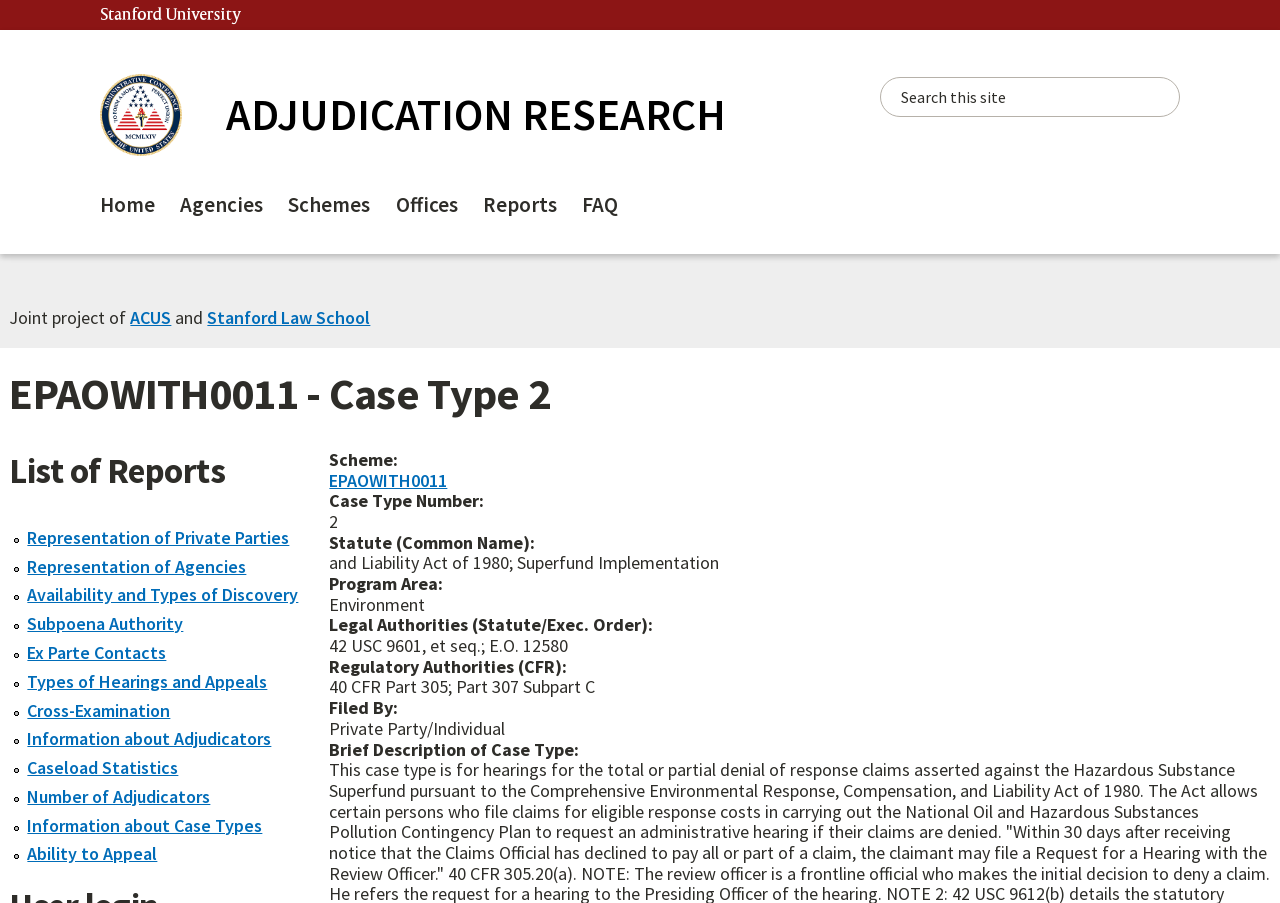Identify the bounding box coordinates for the UI element described as follows: Information about Case Types. Use the format (top-left x, top-left y, bottom-right x, bottom-right y) and ensure all values are floating point numbers between 0 and 1.

[0.021, 0.901, 0.205, 0.927]